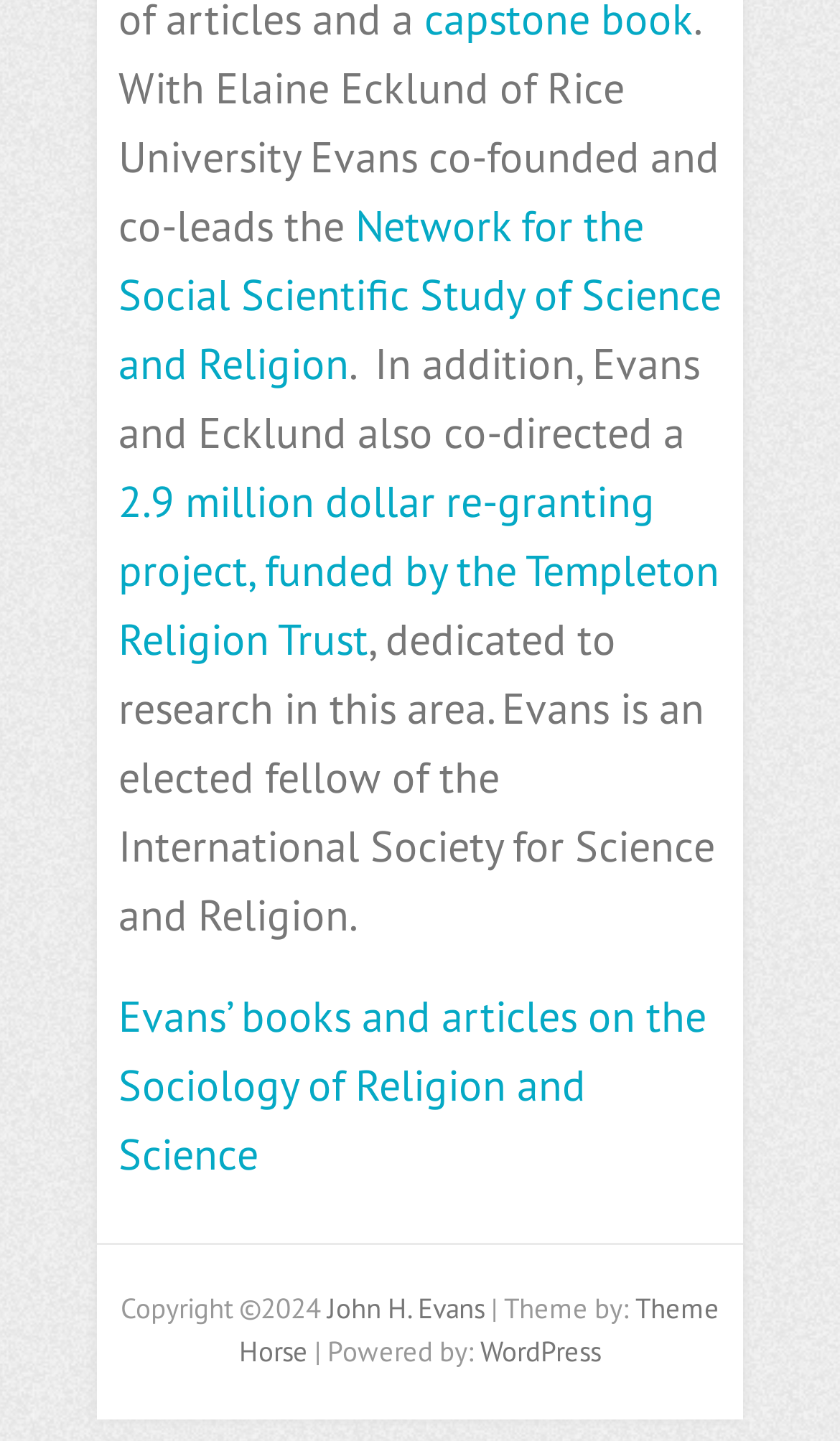What is the name of the theme provider?
Analyze the image and deliver a detailed answer to the question.

I found the answer by looking at the link element with the text 'Theme Horse' which is located at the bottom of the webpage, in the footer section, indicating that it is the provider of the theme used by the website.